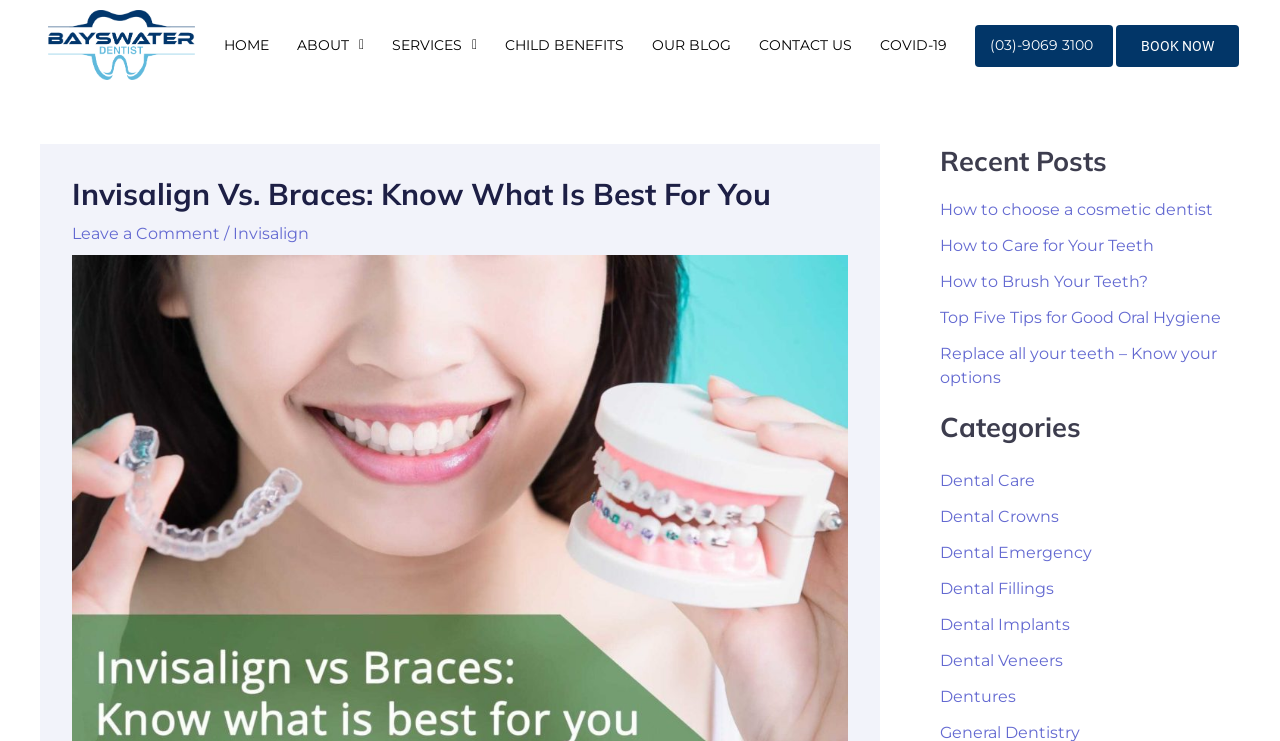What is the title of the main article? Look at the image and give a one-word or short phrase answer.

Invisalign Vs. Braces: Know What Is Best For You